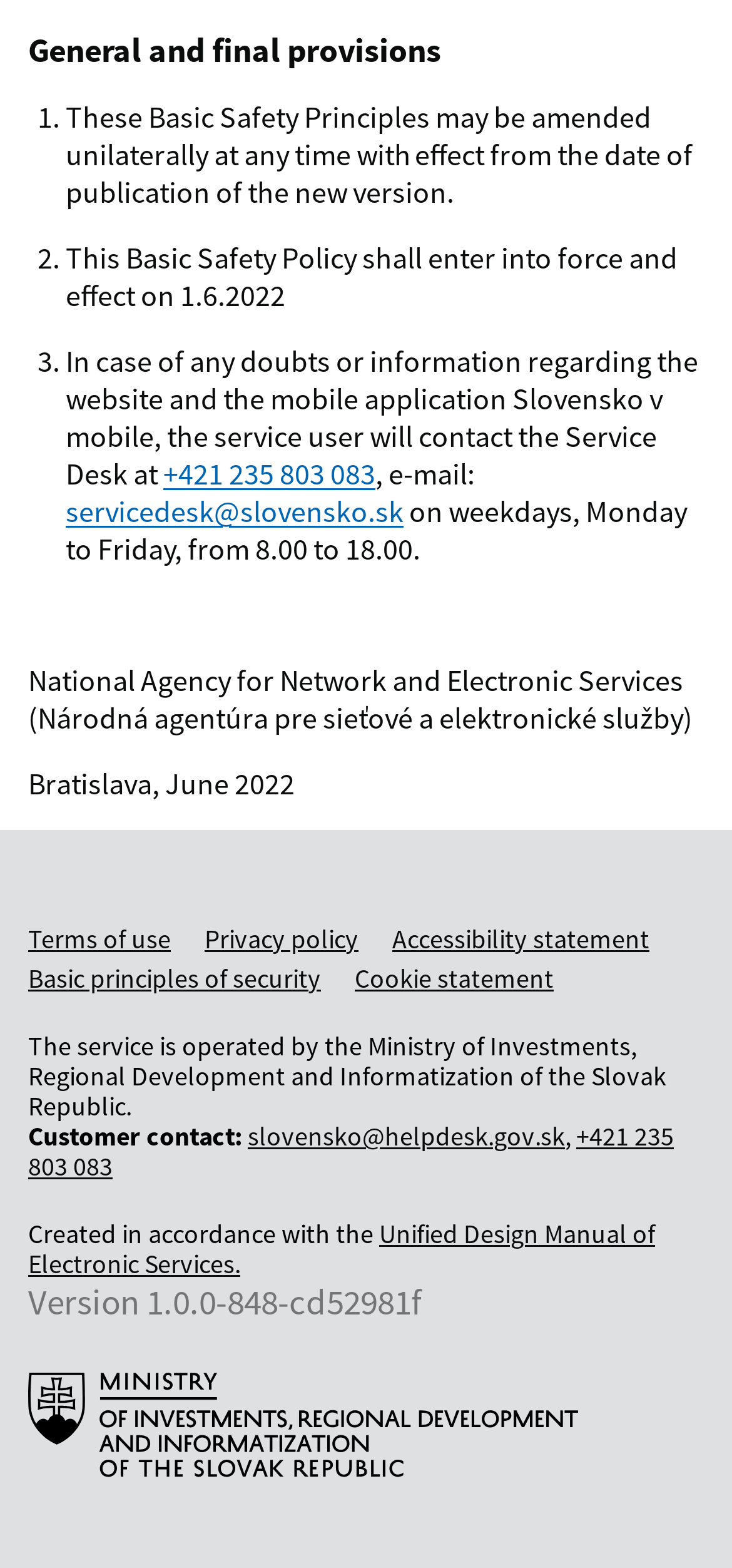Who operates the service?
Based on the image, give a concise answer in the form of a single word or short phrase.

Ministry of Investments, Regional Development and Informatization of the Slovak Republic